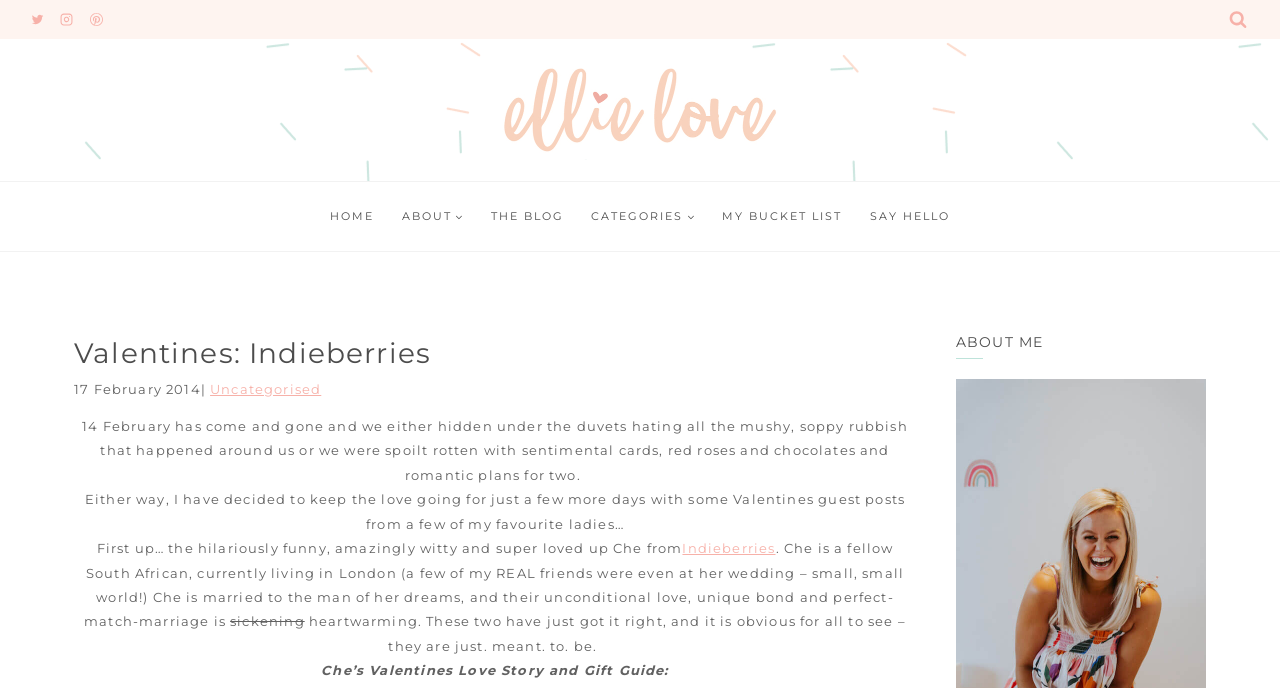Please reply to the following question using a single word or phrase: 
What is the topic of the current blog post?

Valentines